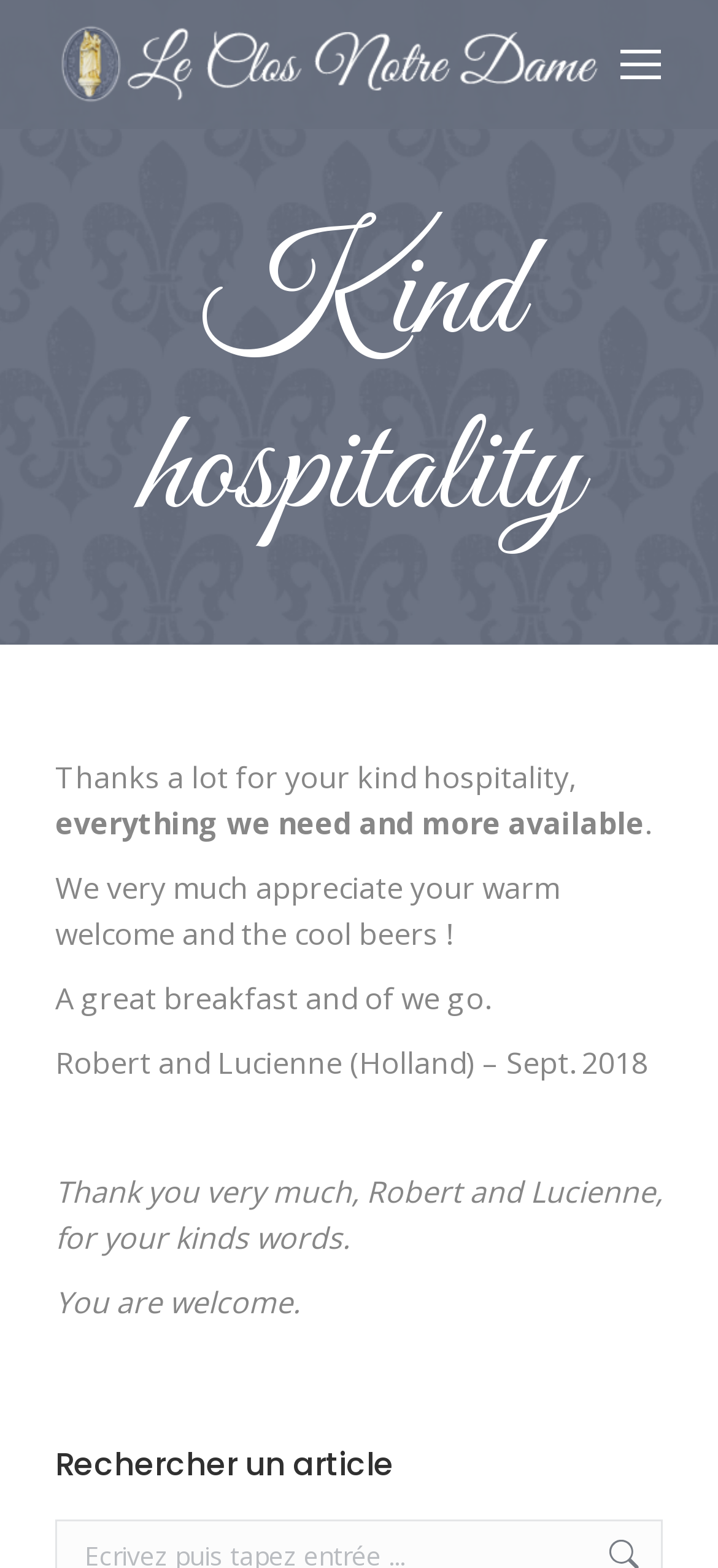Explain in detail what you observe on this webpage.

The webpage appears to be a review or testimonial page for a bed and breakfast called "Le Clos Notre Dame". At the top left of the page, there is a link to the website's main page, accompanied by an image with the same name. Next to it, on the top right, is a mobile menu icon link.

Below the top section, there is a heading that reads "Kind hospitality". Underneath, there is a main section that takes up most of the page. Within this section, there is an article that contains several paragraphs of text. The text is a review written by Robert and Lucienne from Holland, dated September 2018. The review expresses gratitude for the hospitality and amenities provided, mentioning a warm welcome, cool beers, and a great breakfast.

Below the review, there is a response from the host, thanking Robert and Lucienne for their kind words. Further down, there is a search bar with the text "Rechercher un article" (French for "Search for an article"). At the very bottom right of the page, there is a "Go to Top" link, accompanied by an image.

There are a total of 3 images on the page, including the logo/image of "Le Clos Notre Dame" at the top, the mobile menu icon, and the image accompanying the "Go to Top" link at the bottom.